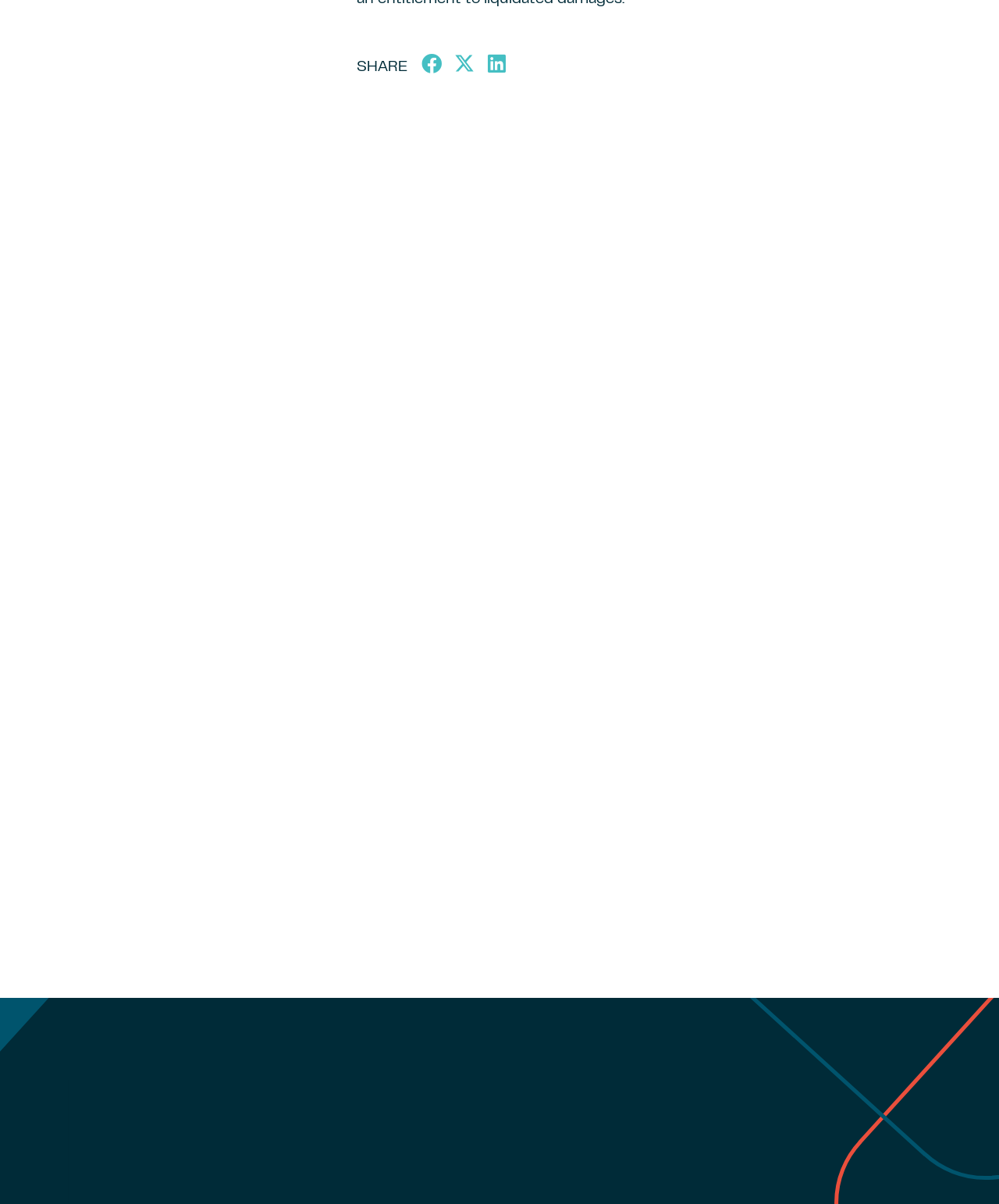Find the bounding box coordinates of the element I should click to carry out the following instruction: "Read article about Common Features of Extension of Time Clauses in Construction Contracts".

[0.023, 0.581, 0.331, 0.651]